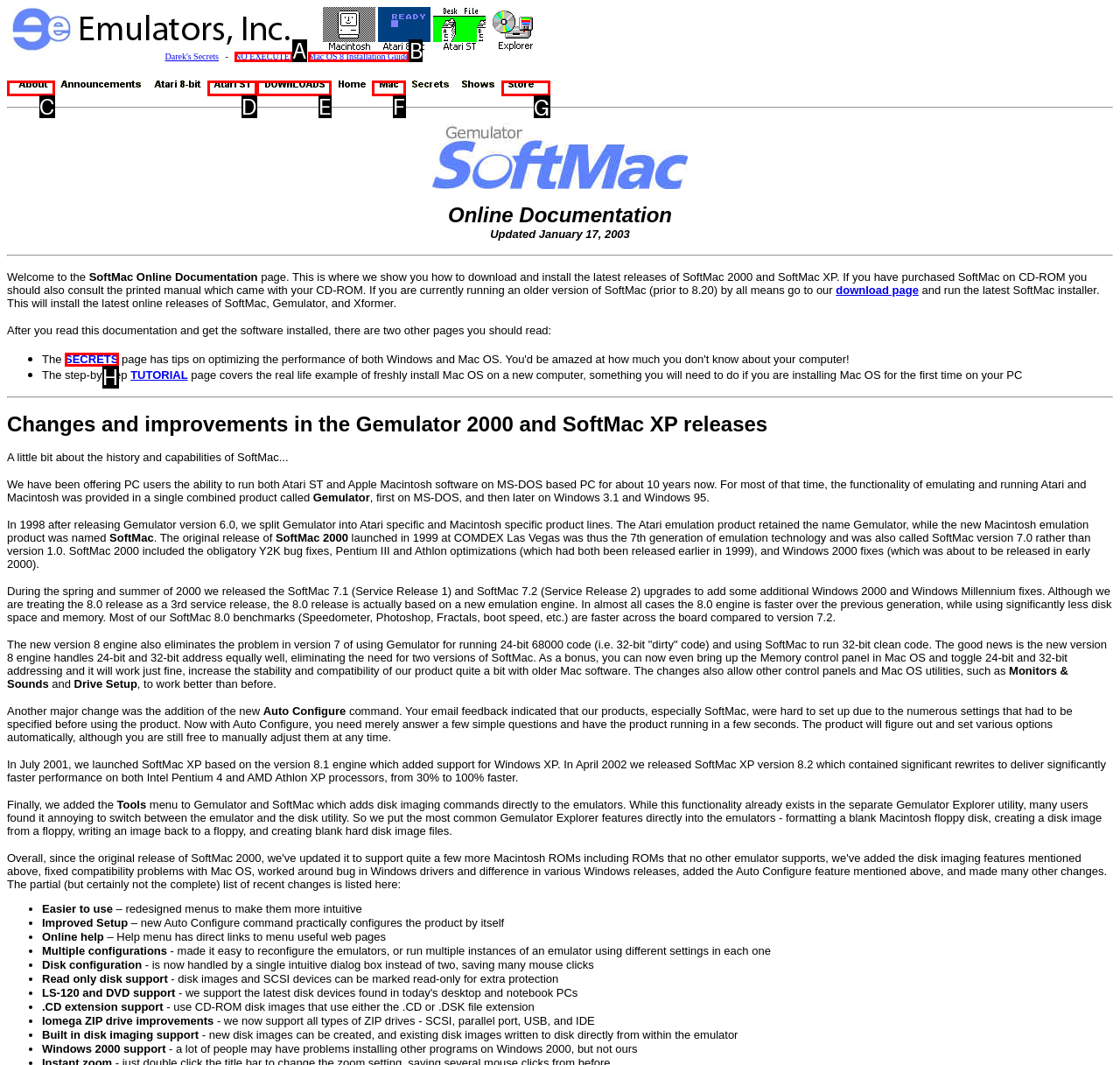Identify the HTML element to click to fulfill this task: Check the Online Store
Answer with the letter from the given choices.

G